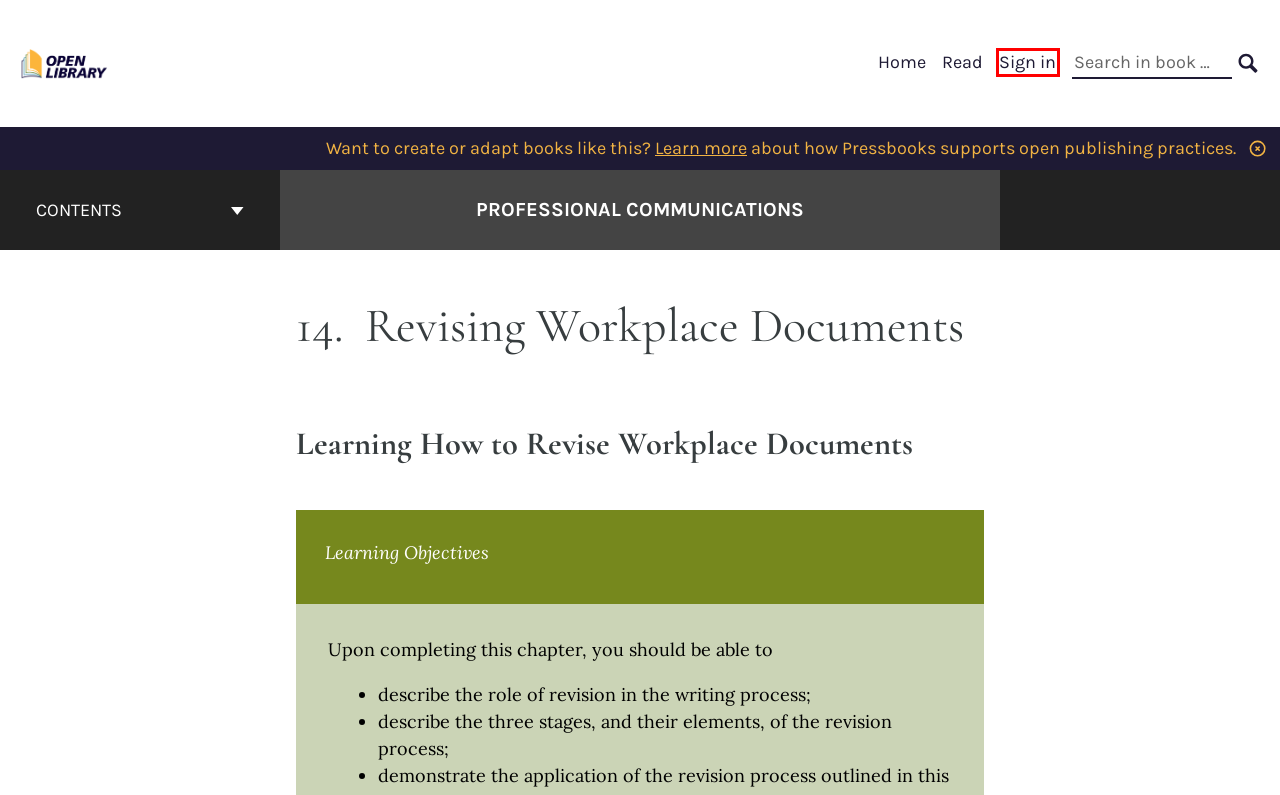Given a screenshot of a webpage with a red rectangle bounding box around a UI element, select the best matching webpage description for the new webpage that appears after clicking the highlighted element. The candidate descriptions are:
A. Contact | Pressbooks
B. Acknowledgements – Professional Communications
C. Writing Workplace Documents – Professional Communications
D. Open Library Publishing Platform – Pressbooks for Ontario's Postsecondary Educators
E. Adapt open textbooks with Pressbooks
F. Professional Communications – Simple Book Publishing
G. Log In ‹ Professional Communications — Pressbooks
H. Support guides | Pressbooks

G